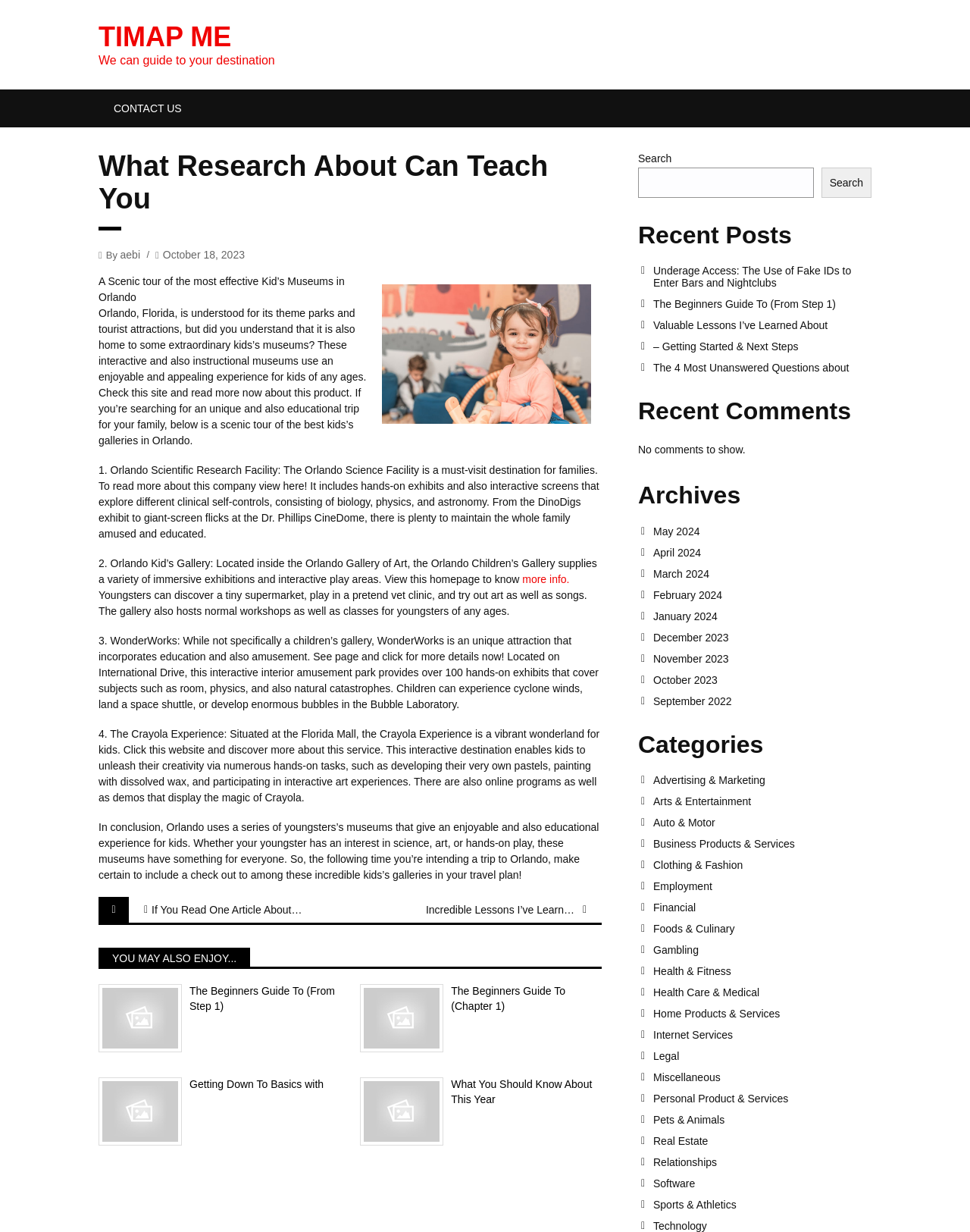What is the Crayola Experience mentioned in the article?
Please look at the screenshot and answer in one word or a short phrase.

A vibrant wonderland for kids